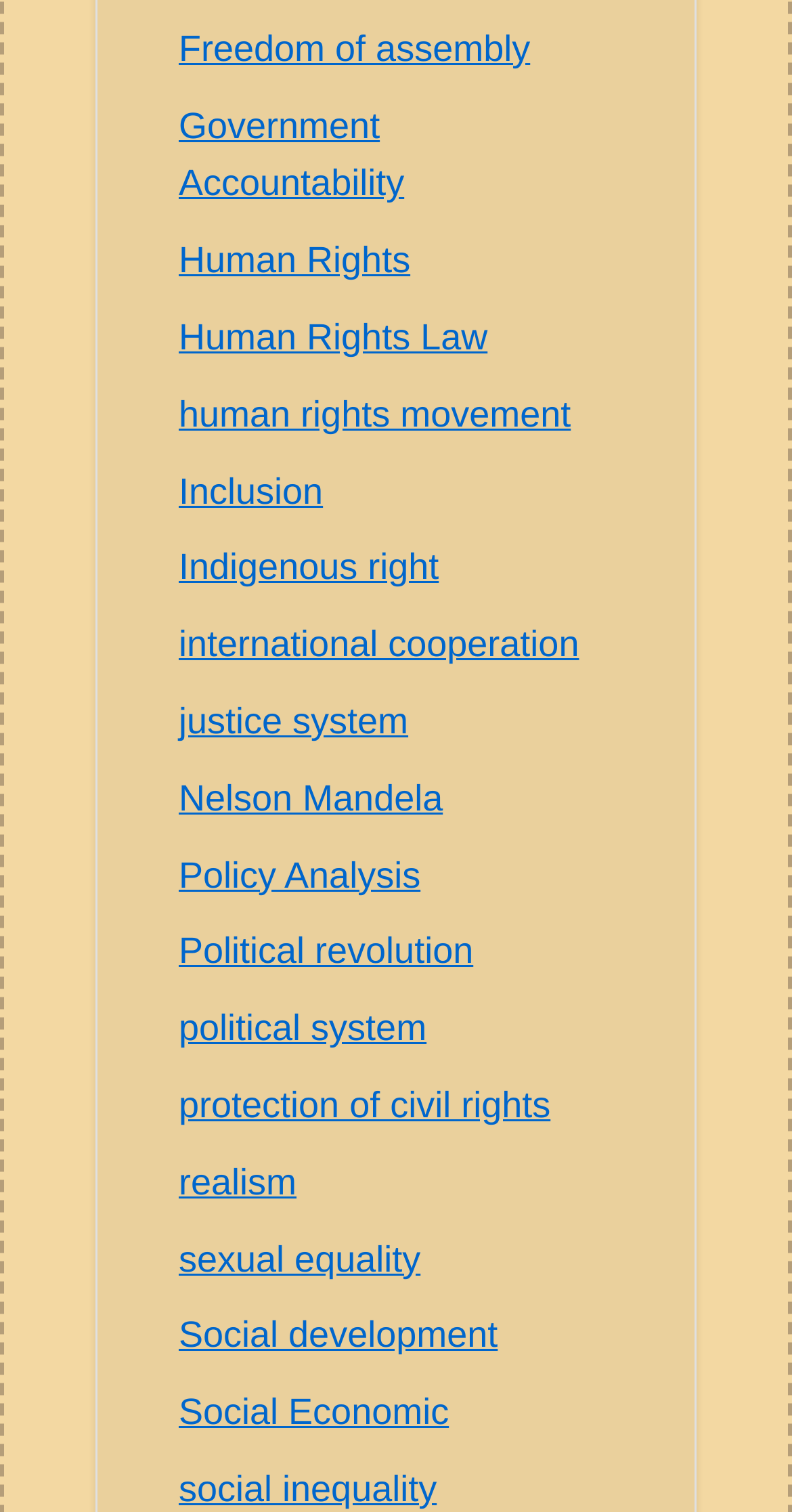Please respond to the question using a single word or phrase:
What is the topic listed below 'Inclusion'?

Indigenous right